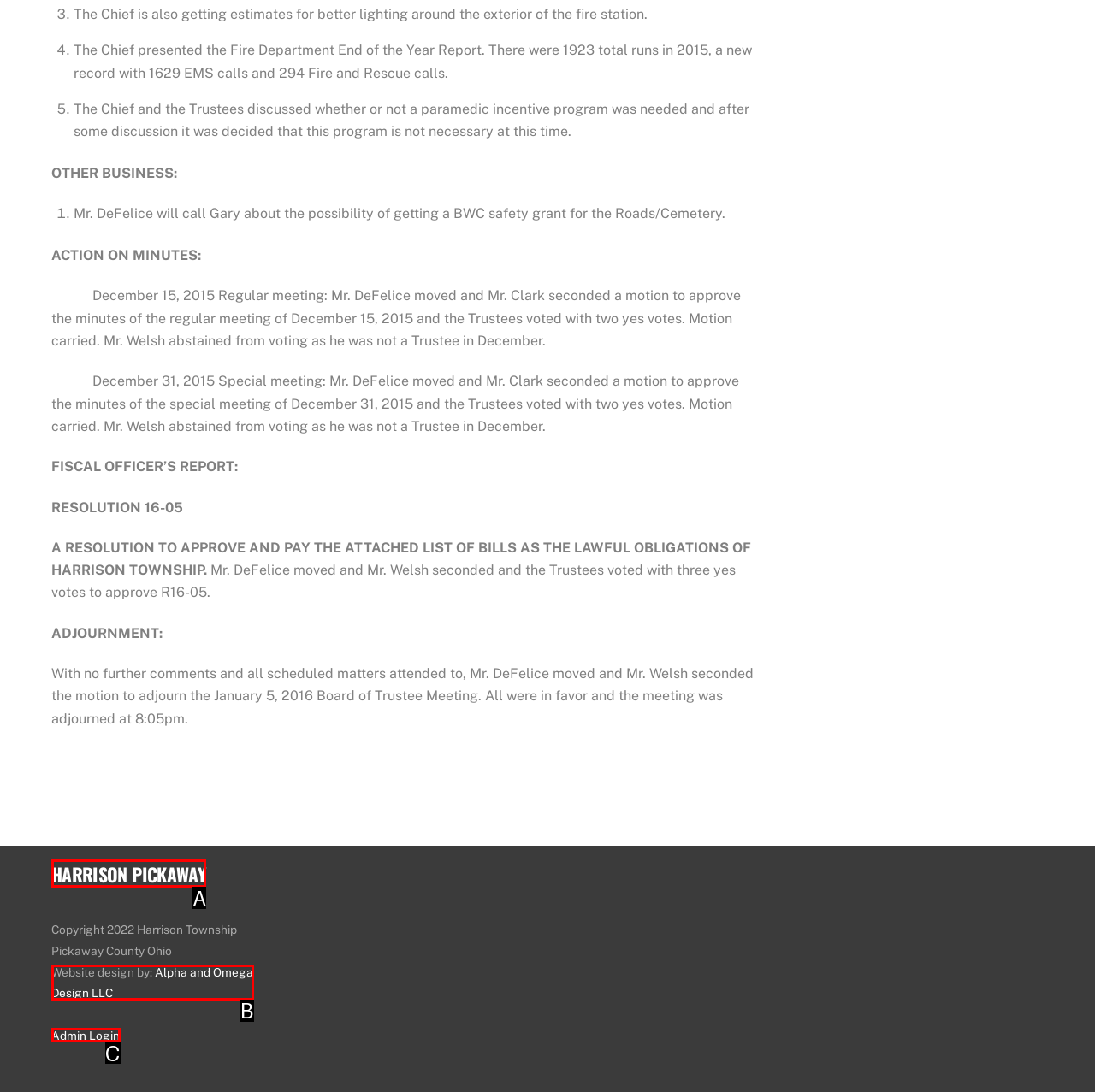Tell me which one HTML element best matches the description: Admin Login Answer with the option's letter from the given choices directly.

C